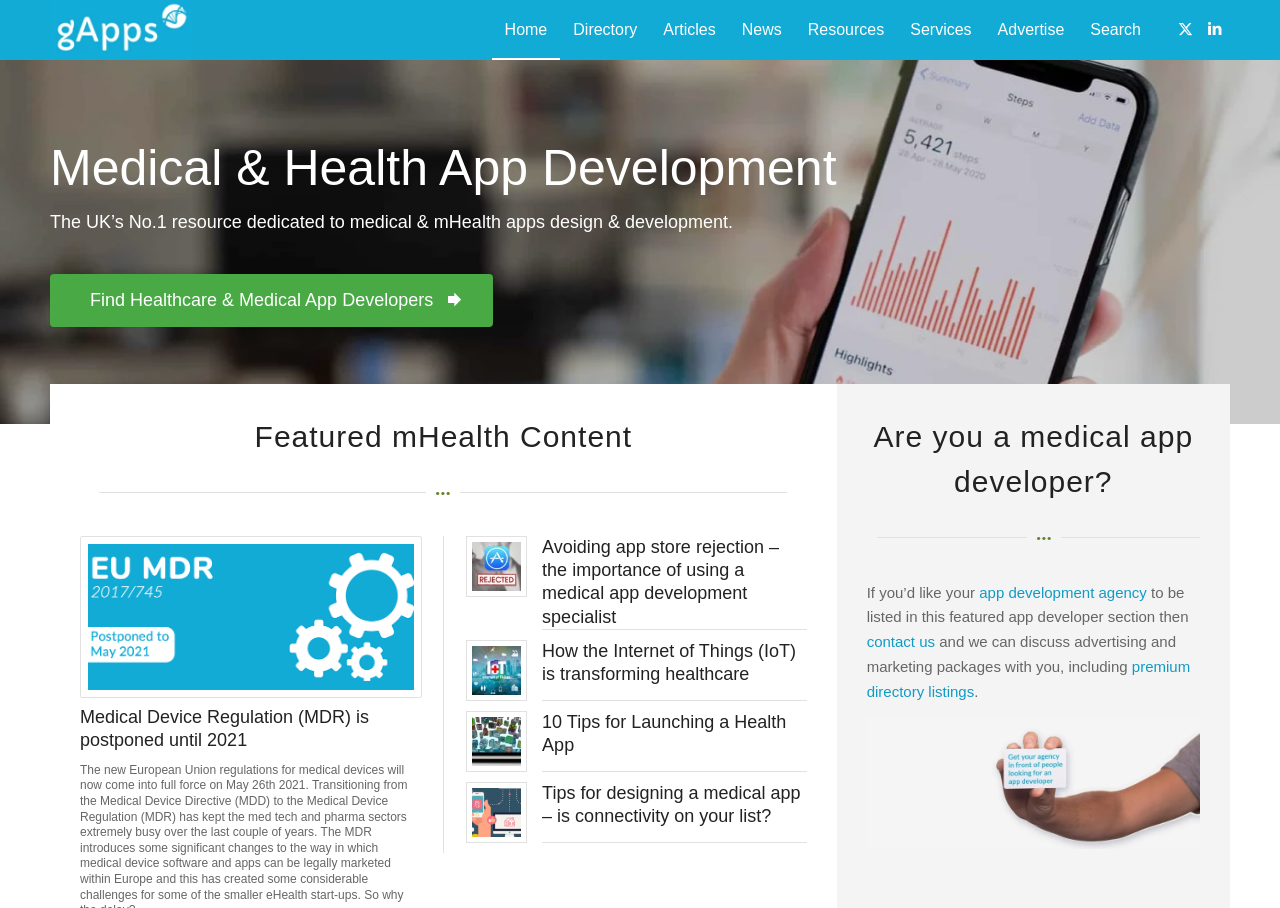What is the main topic of this webpage?
Provide a thorough and detailed answer to the question.

Based on the webpage content, I can see that the main topic is medical app development, as it mentions 'Medical & Health App Development' and has various articles and links related to medical apps.